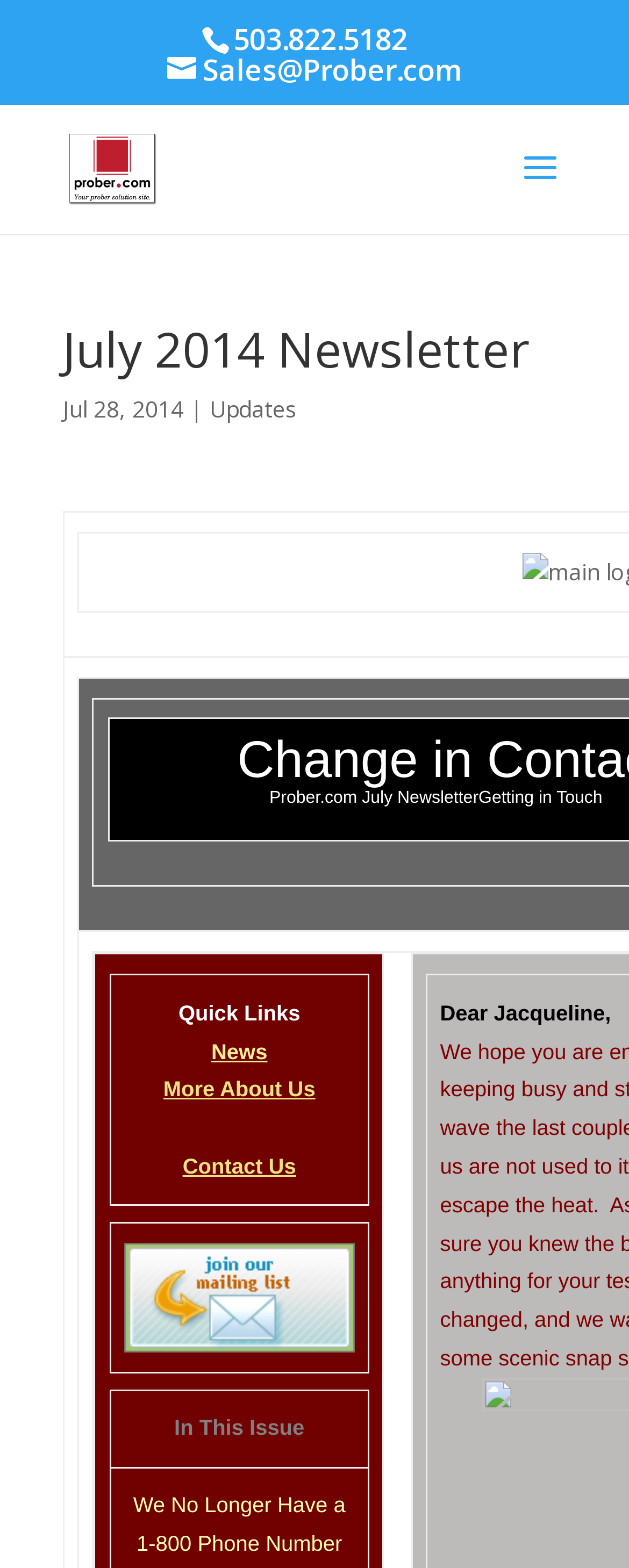Consider the image and give a detailed and elaborate answer to the question: 
What are the quick links on the webpage?

I found the quick links by looking at the LayoutTableCell element with the OCR text 'Quick Links News More About Us Contact Us' located at [0.175, 0.622, 0.586, 0.769].